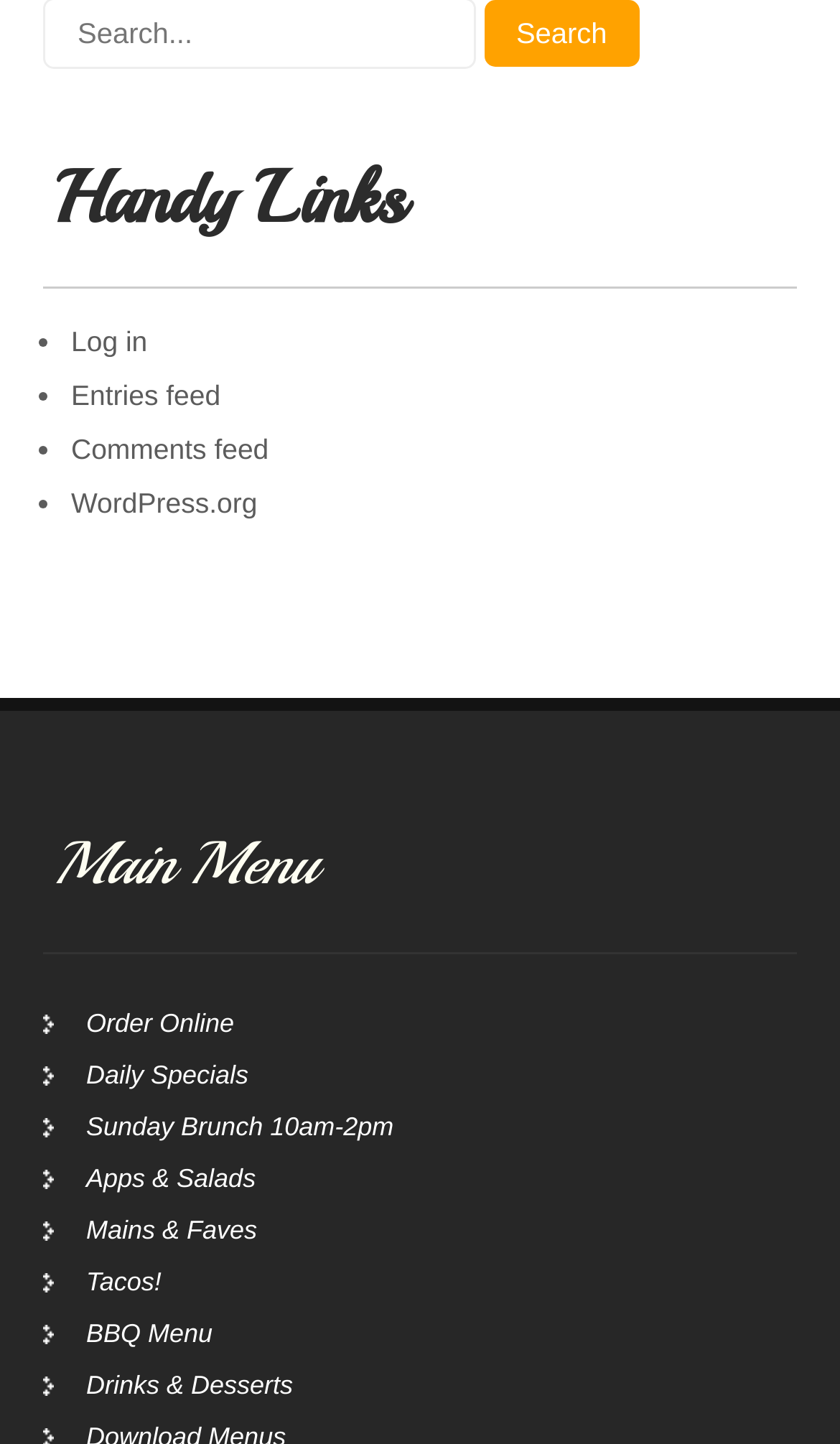Provide a short, one-word or phrase answer to the question below:
What is the first link under Main Menu?

Order Online